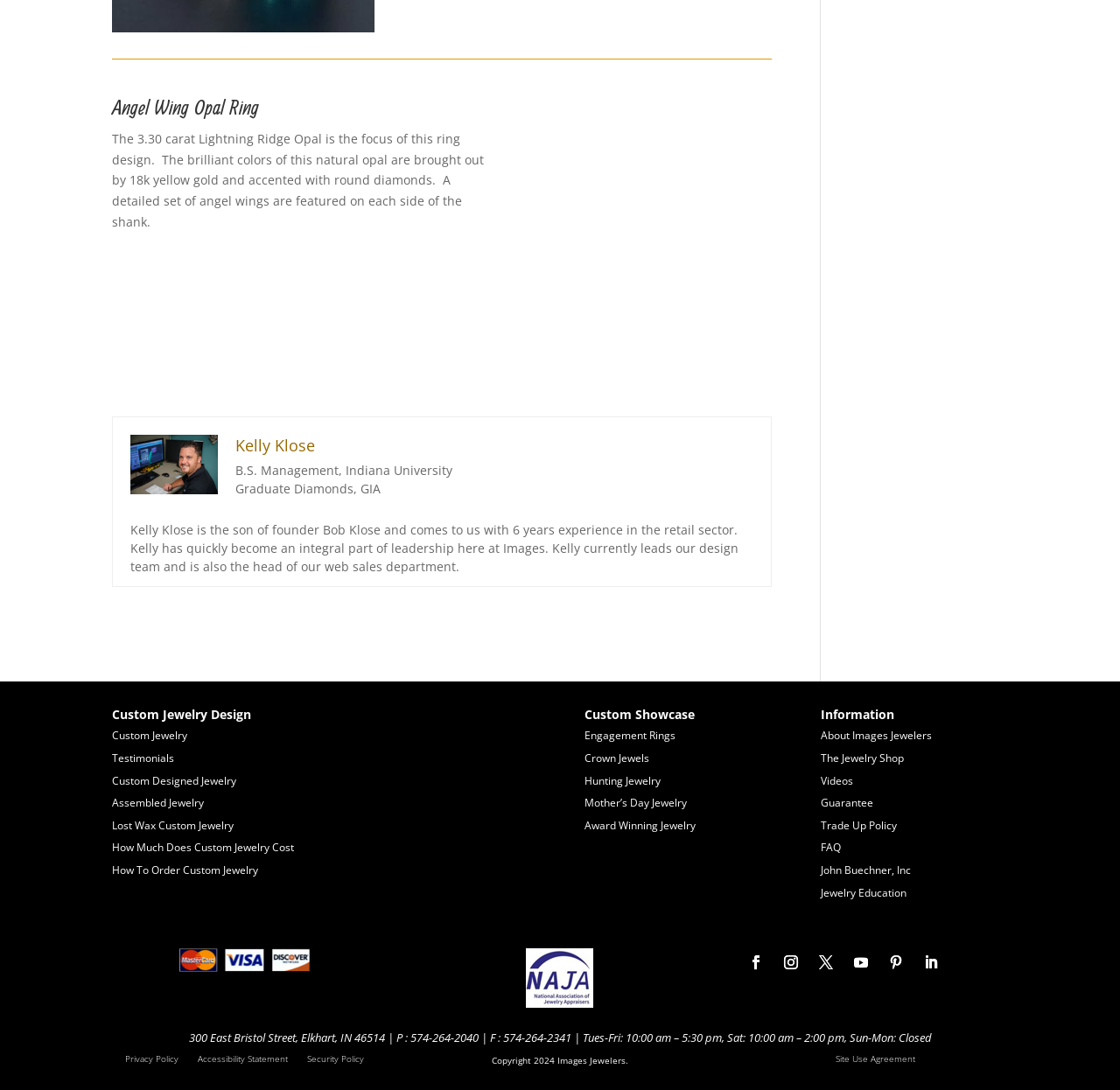Using the provided element description "Lost Wax Custom Jewelry", determine the bounding box coordinates of the UI element.

[0.1, 0.753, 0.267, 0.768]